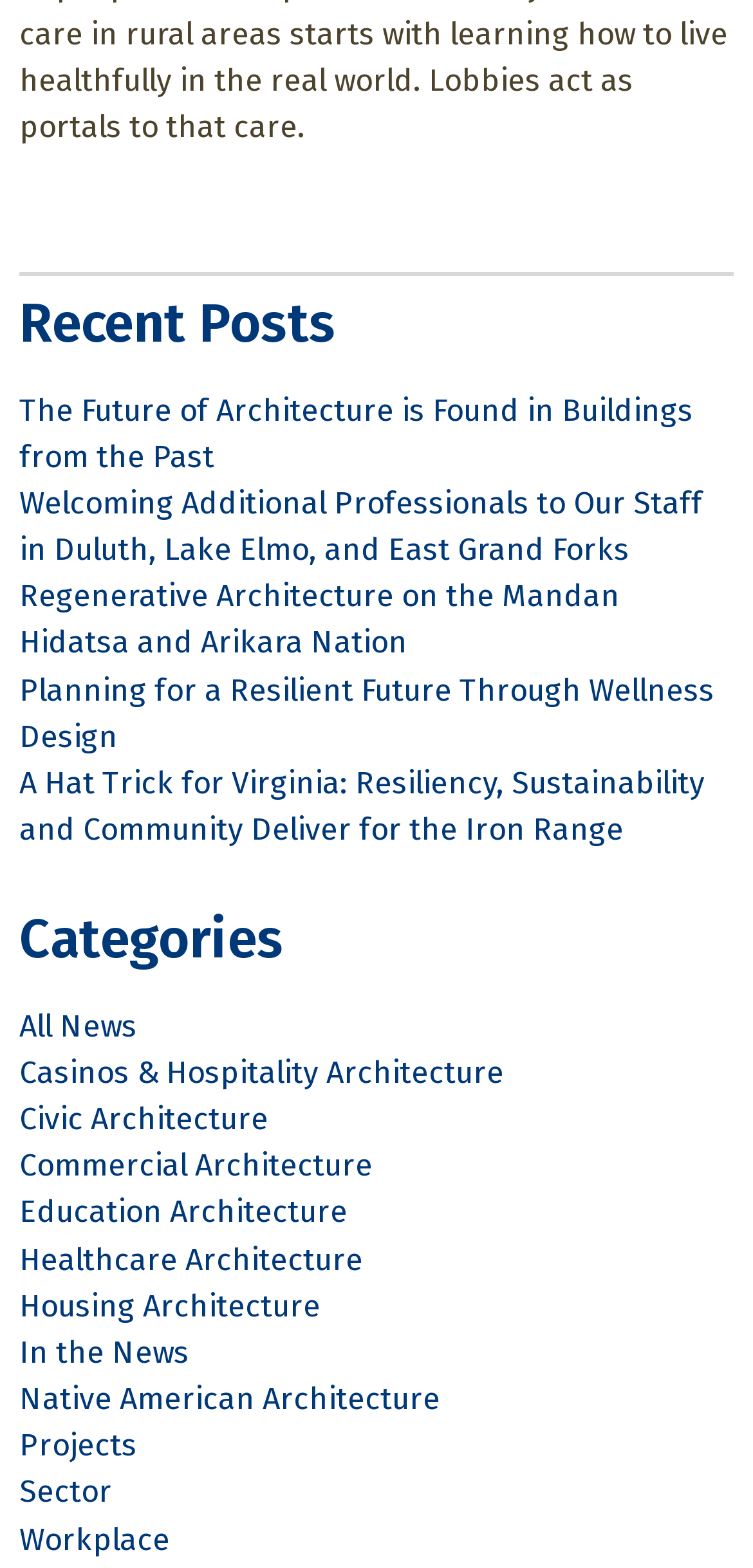Predict the bounding box for the UI component with the following description: "Casinos & Hospitality Architecture".

[0.026, 0.672, 0.669, 0.695]